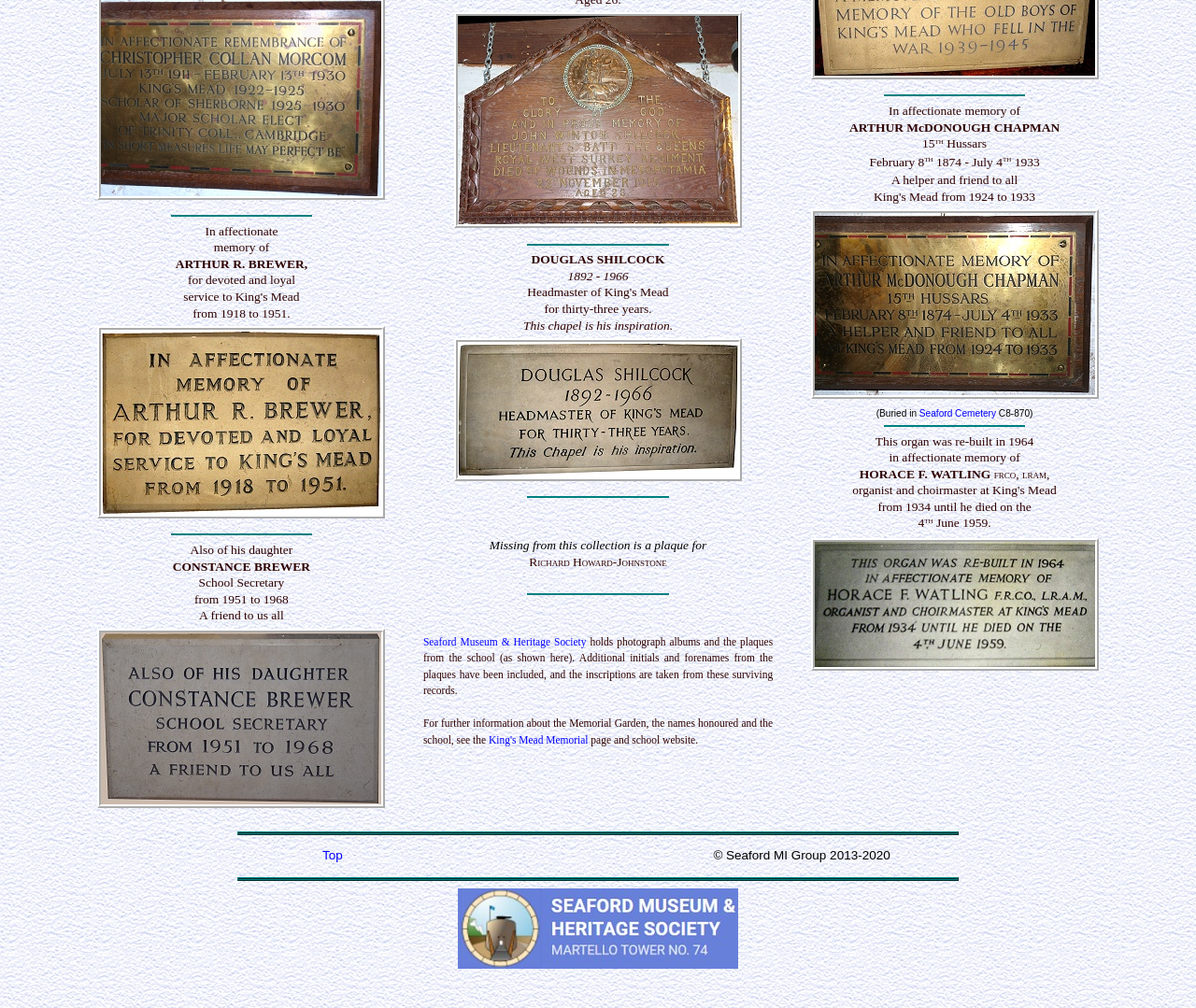Please reply to the following question with a single word or a short phrase:
How many people are mentioned on this webpage?

5